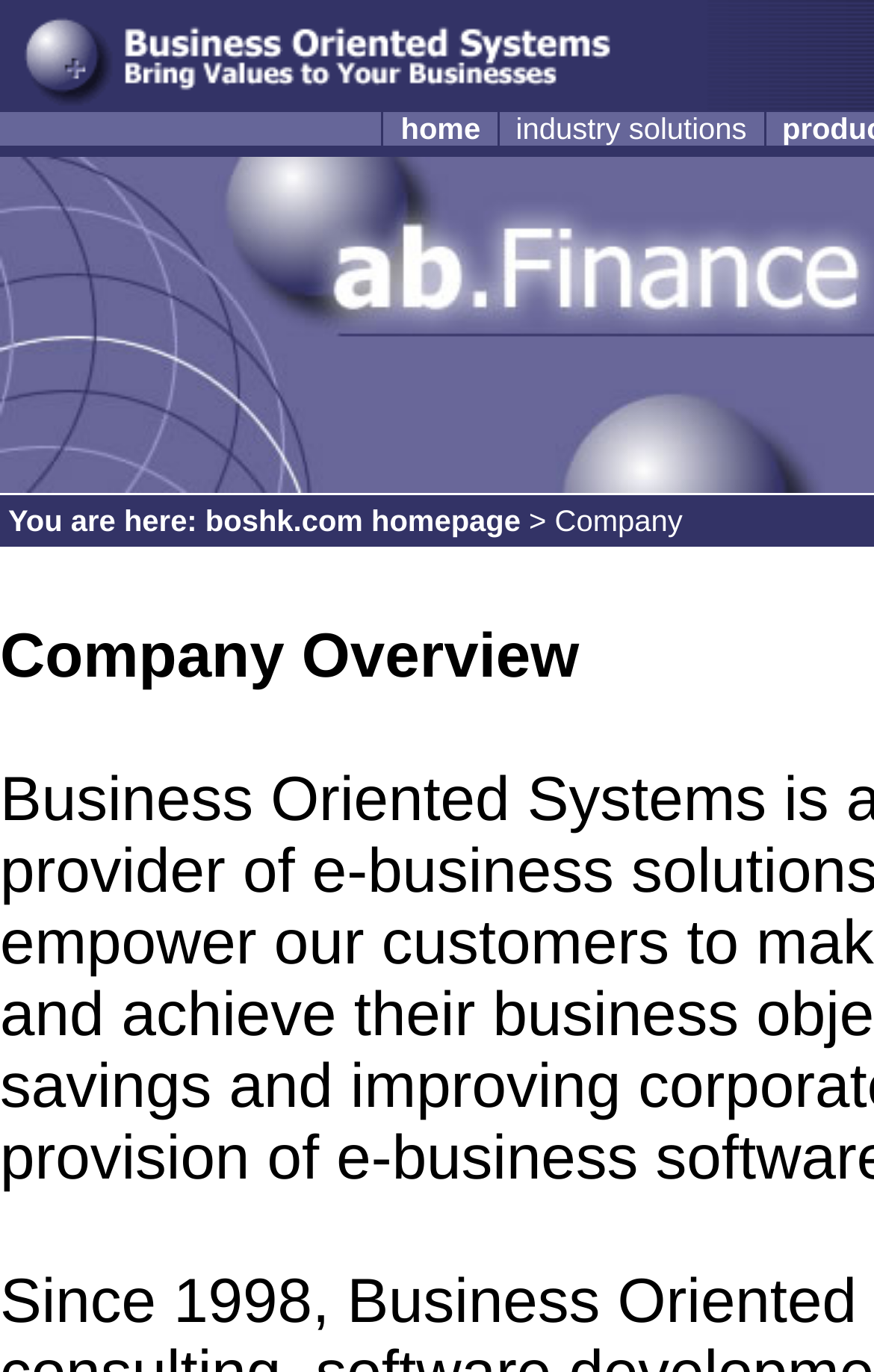What are the three options in the top navigation bar?
Look at the screenshot and respond with one word or a short phrase.

home, industry solutions